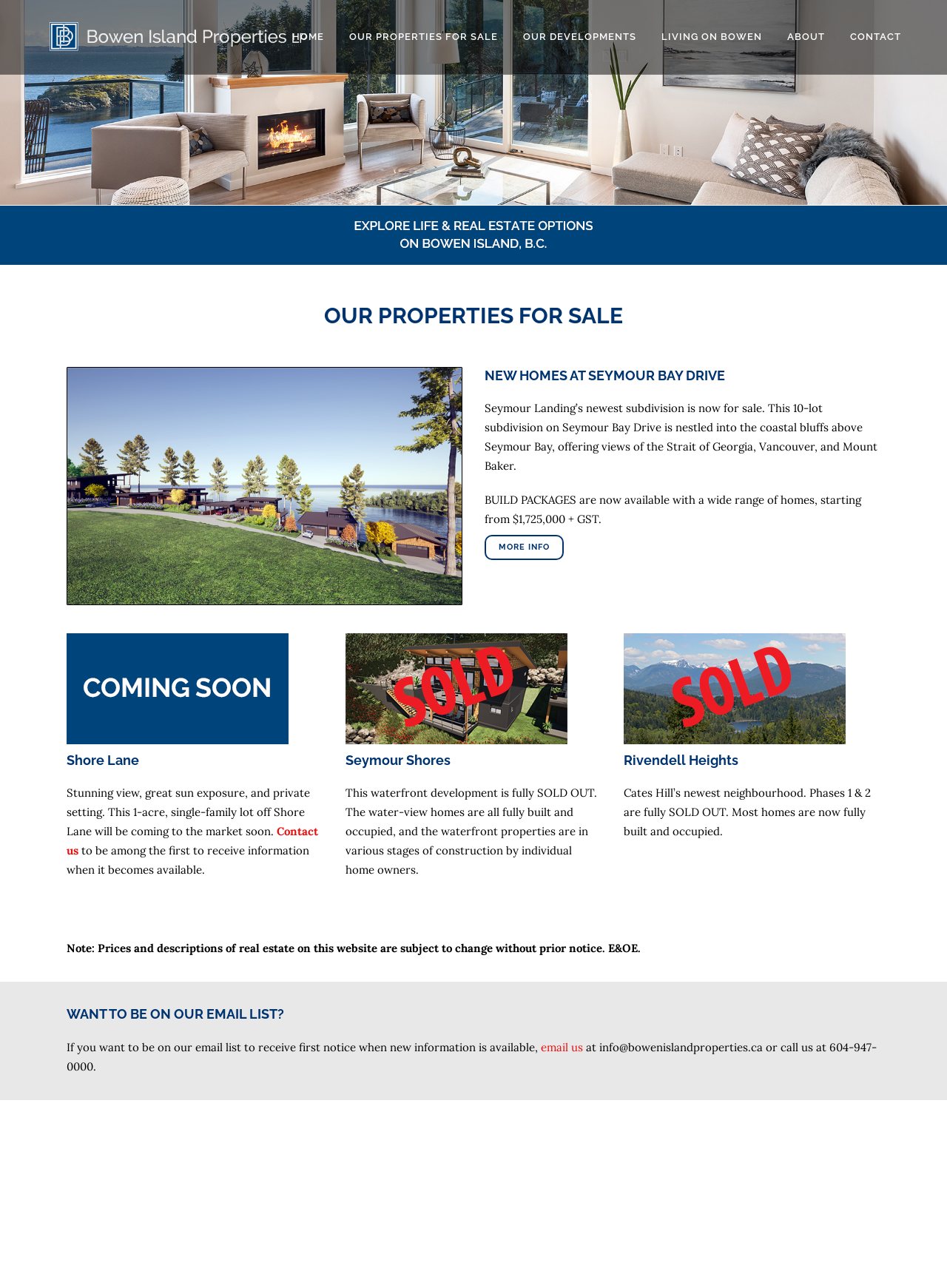How can I receive first notice when new information is available?
Use the screenshot to answer the question with a single word or phrase.

Email us